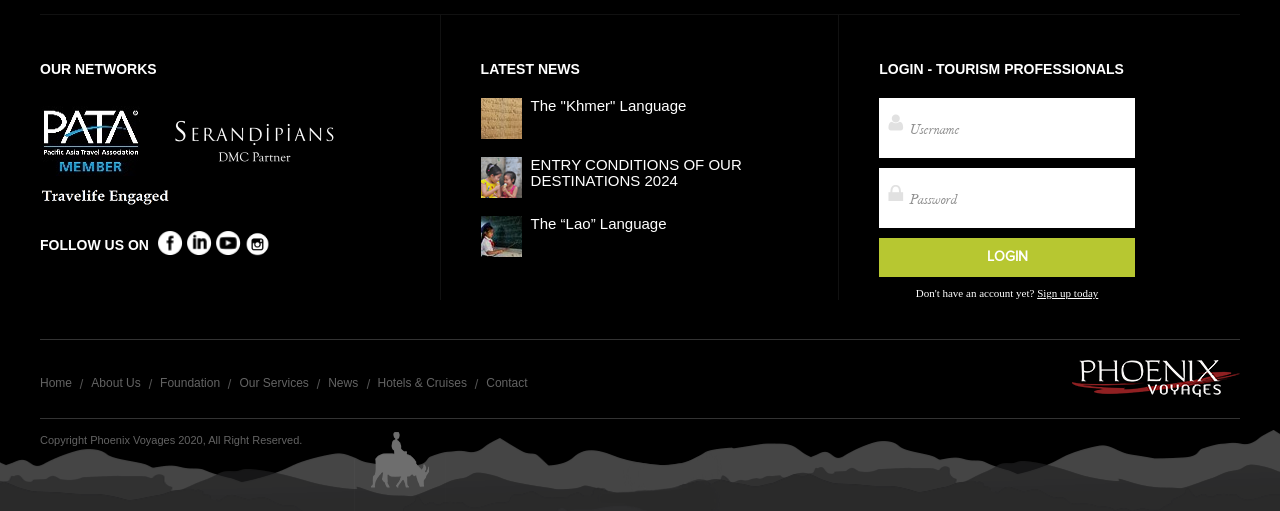How many navigation links are there at the bottom?
Provide an in-depth and detailed answer to the question.

There are eight navigation links located at the bottom of the webpage, which are Home, About Us, Foundation, Our Services, News, Hotels & Cruises, and Contact.